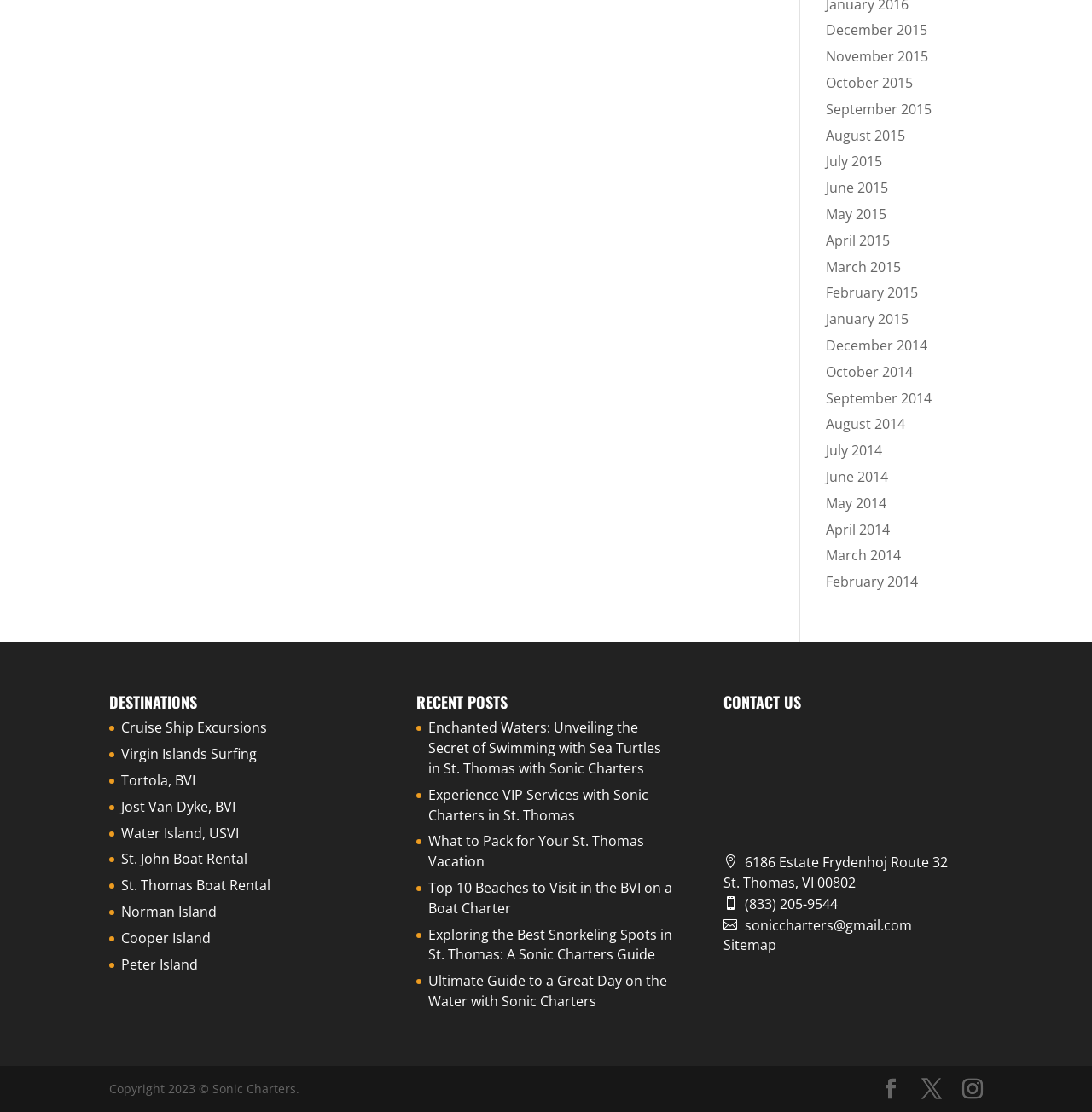Determine the bounding box coordinates of the clickable region to follow the instruction: "Visit Cruise Ship Excursions".

[0.111, 0.646, 0.245, 0.663]